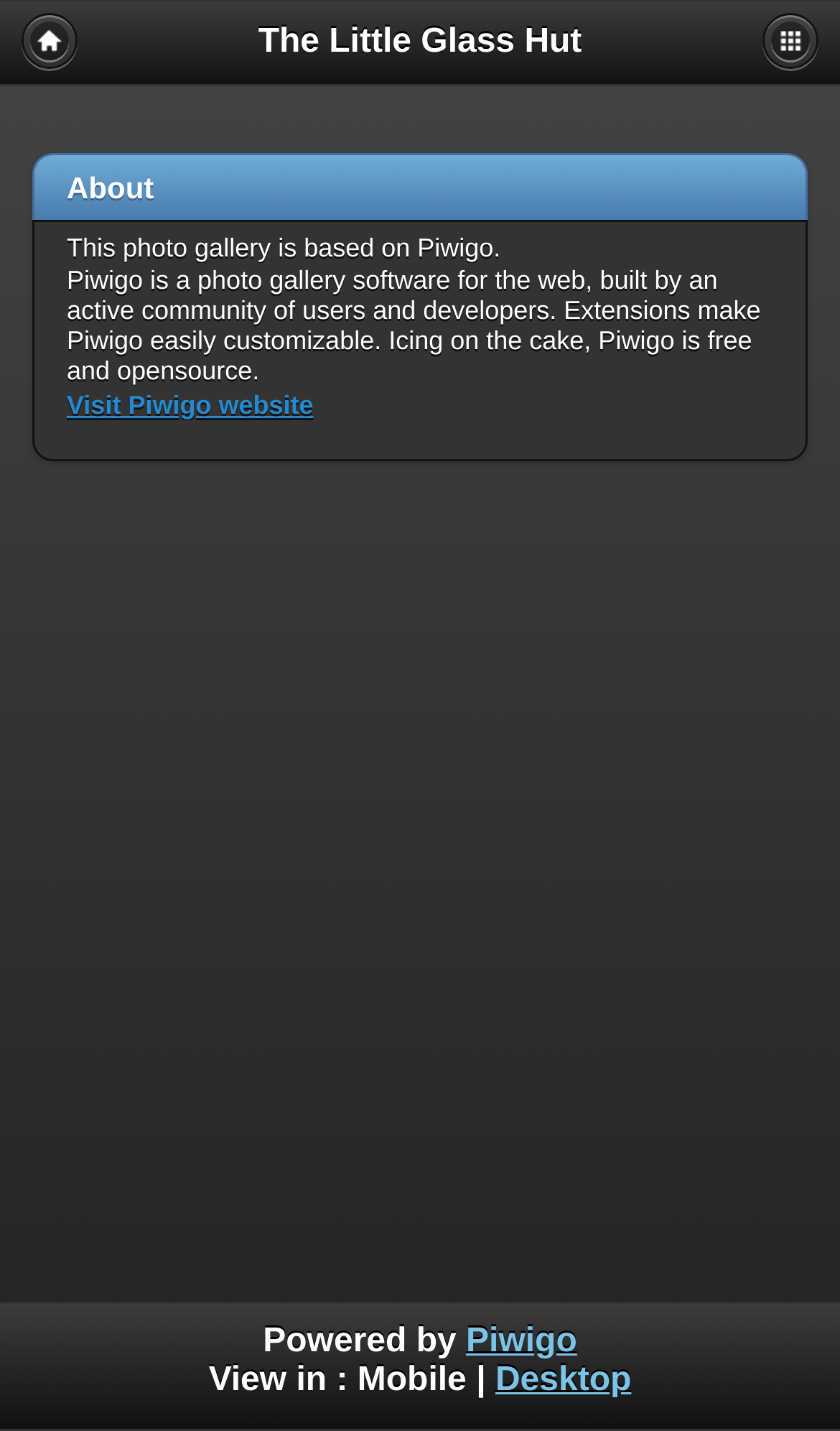How can I visit the Piwigo website?
Using the image provided, answer with just one word or phrase.

Click the 'Visit Piwigo website' link